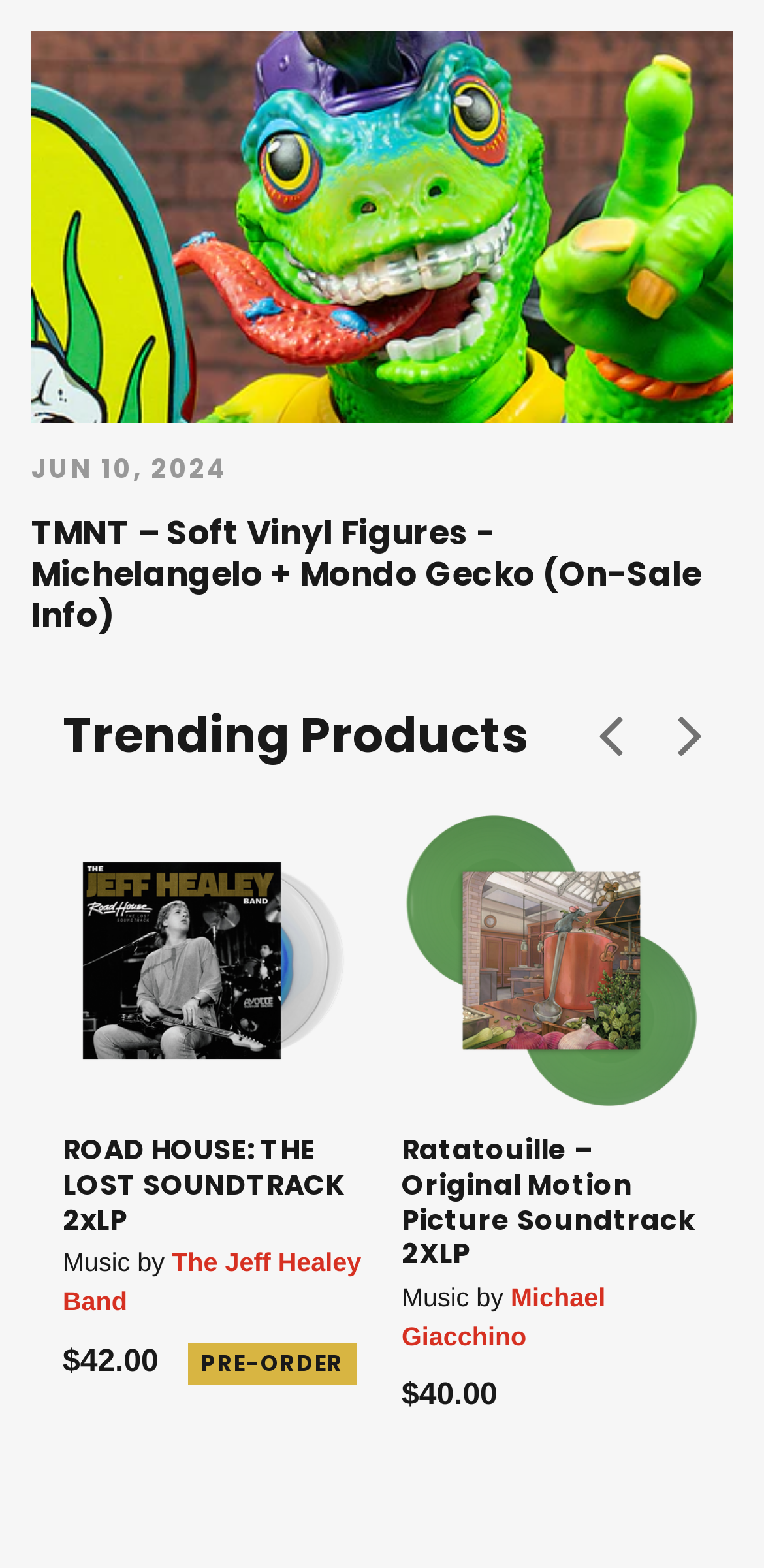Provide the bounding box coordinates of the section that needs to be clicked to accomplish the following instruction: "View TMNT – Soft Vinyl Figures - Michelangelo + Mondo Gecko (On-Sale Info)."

[0.041, 0.02, 0.959, 0.27]